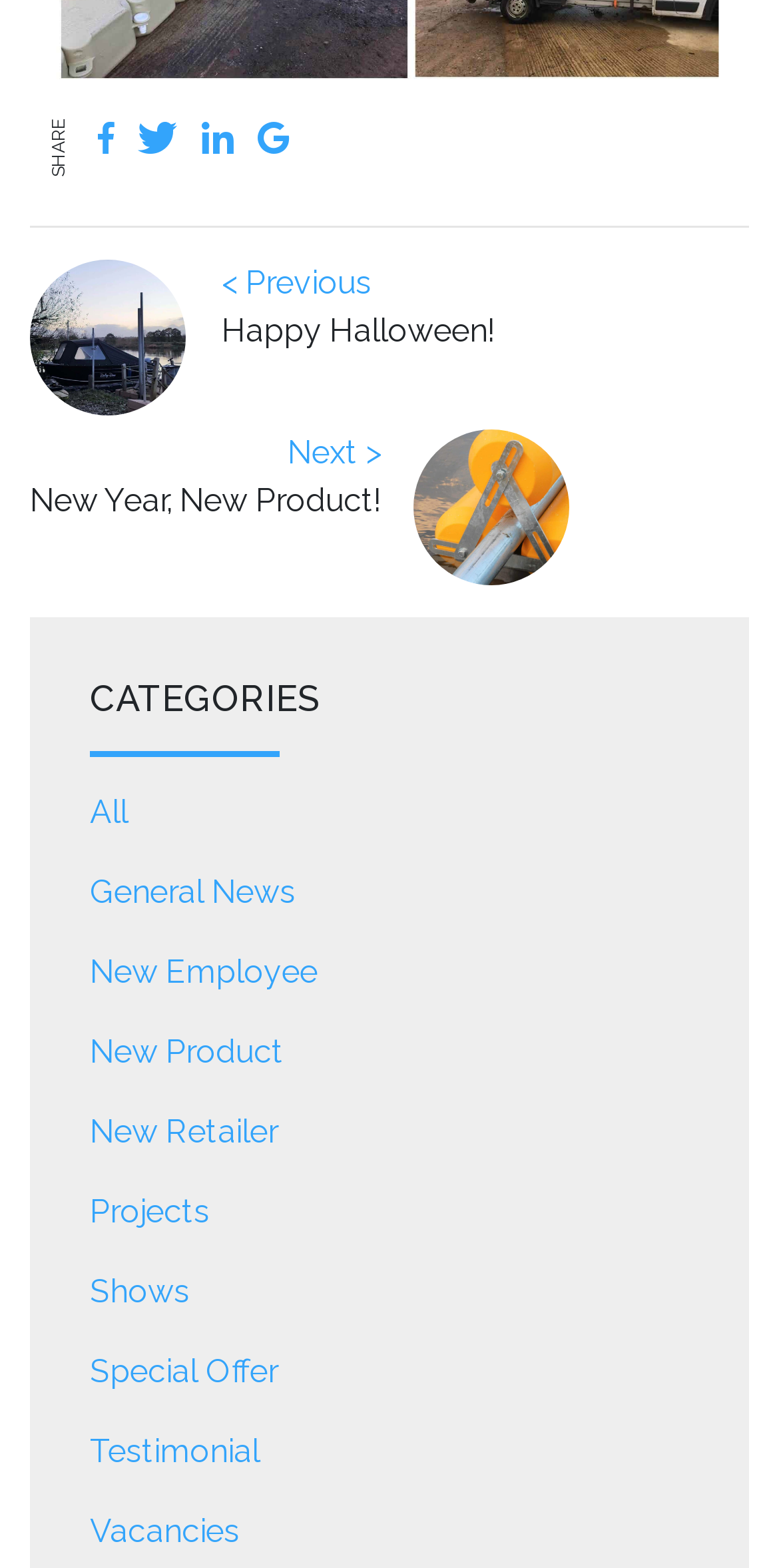Locate the bounding box of the UI element described by: "parent_node: SHARE title="Tweet"" in the given webpage screenshot.

[0.177, 0.078, 0.259, 0.102]